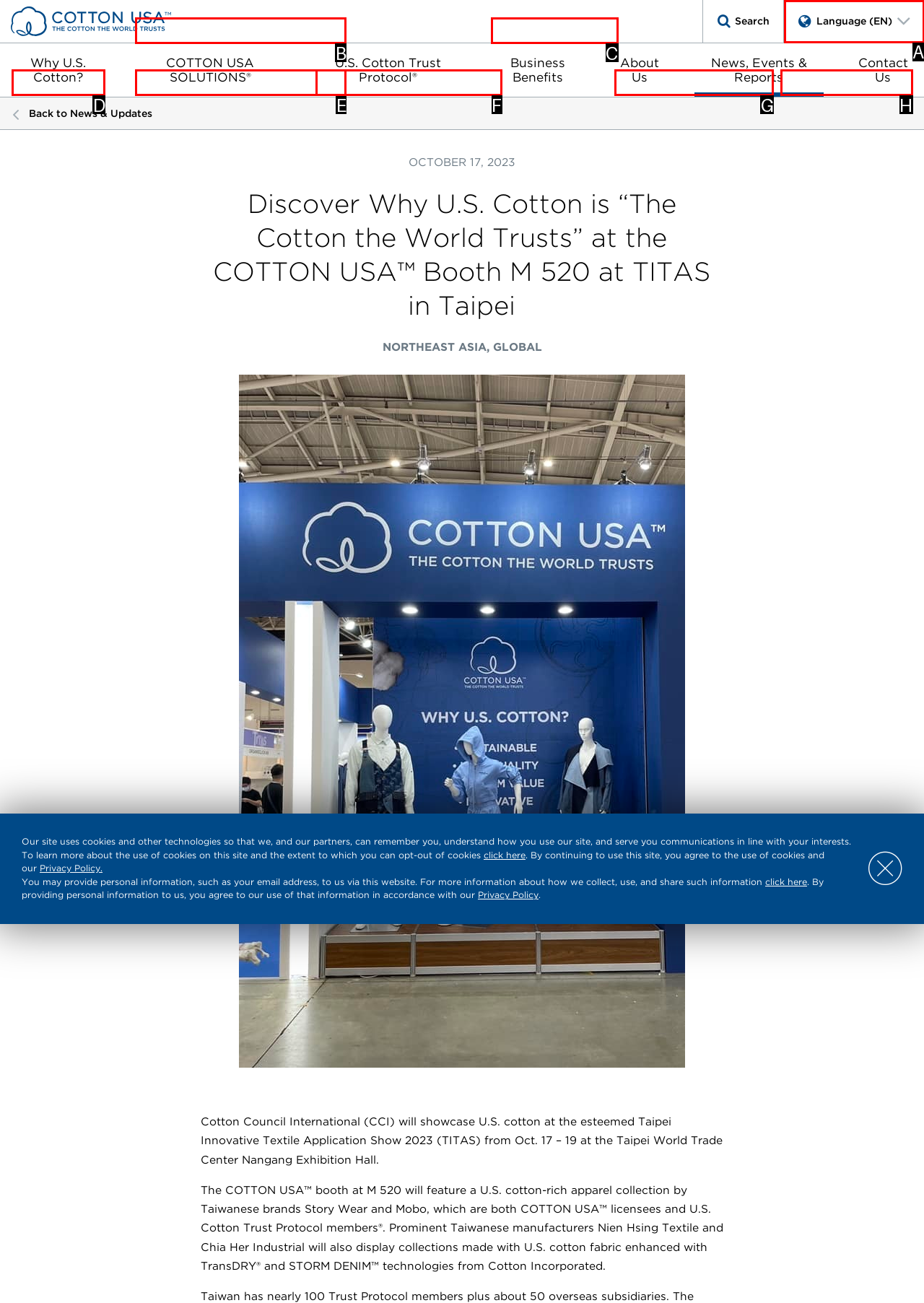Given the description: Innovation, select the HTML element that matches it best. Reply with the letter of the chosen option directly.

D